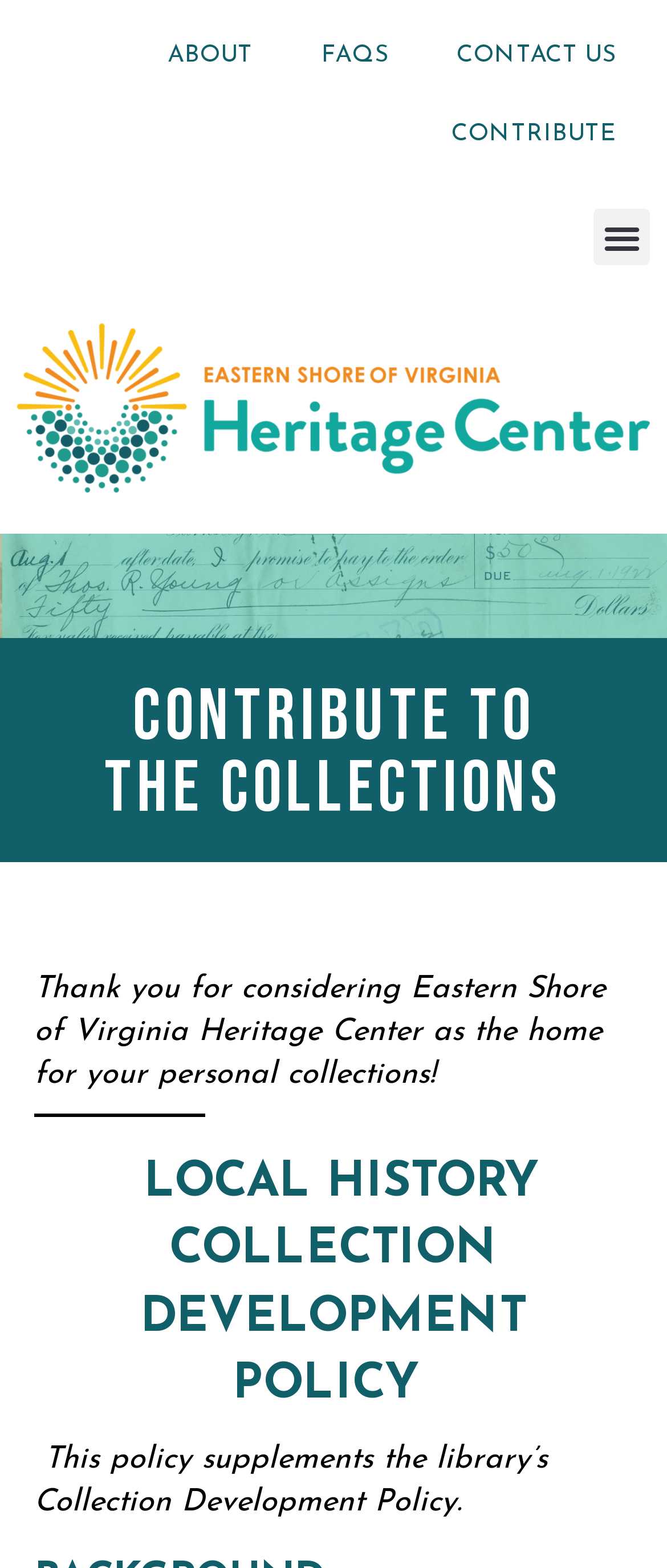Analyze the image and give a detailed response to the question:
What is the purpose of the 'CONTRIBUTE' link?

The link 'CONTRIBUTE' is placed below the heading 'CONTRIBUTE TO THE COLLECTIONS' and above the text 'Thank you for considering Eastern Shore of Virginia Heritage Center as the home for your personal collections!', which suggests that the link is related to contributing to the collections of the ESVA Heritage Center.